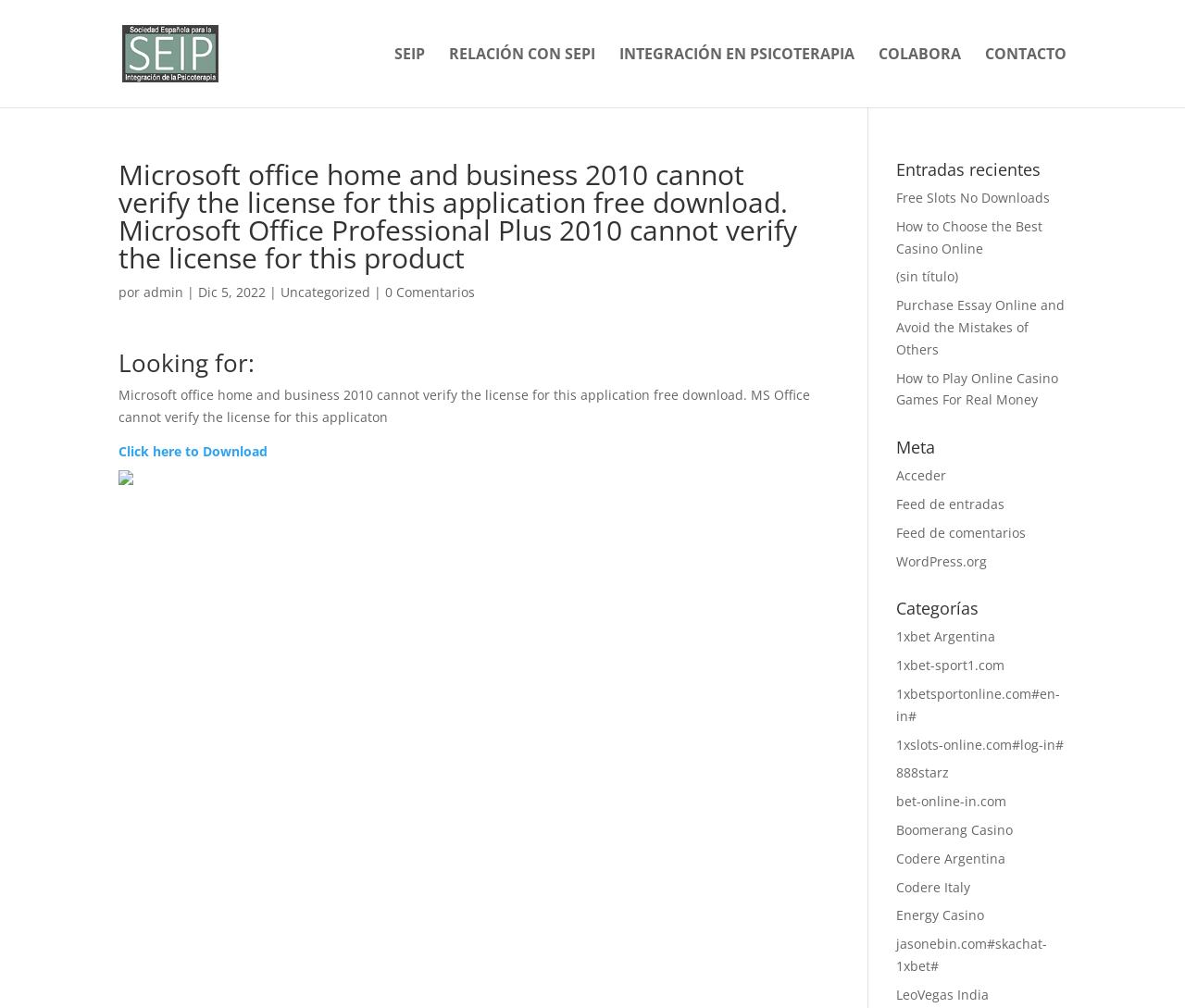Please find the bounding box coordinates of the element that you should click to achieve the following instruction: "Click on SEIP SEPI link". The coordinates should be presented as four float numbers between 0 and 1: [left, top, right, bottom].

[0.103, 0.043, 0.192, 0.06]